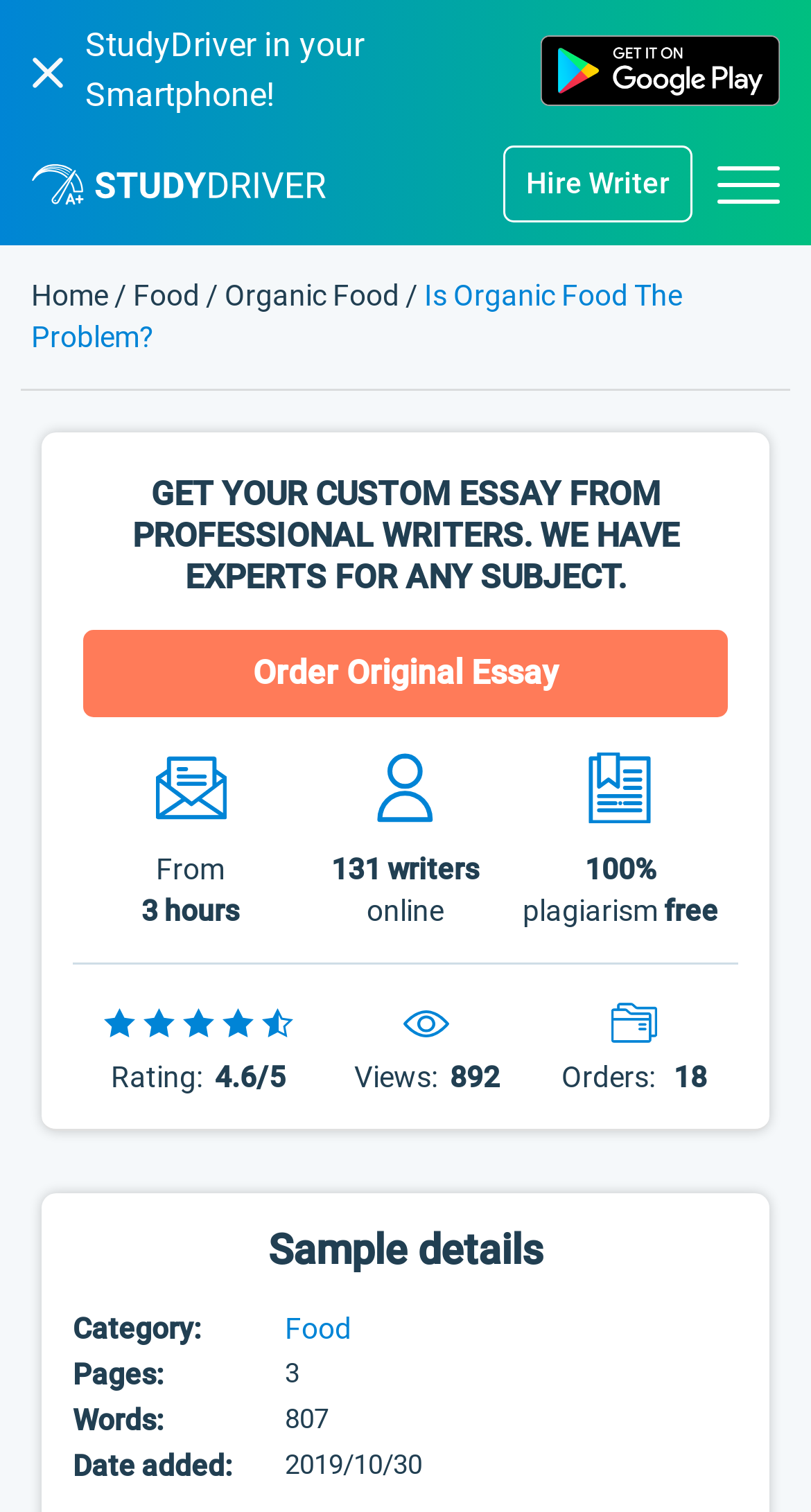Could you highlight the region that needs to be clicked to execute the instruction: "Check out a luxury home for sale"?

None